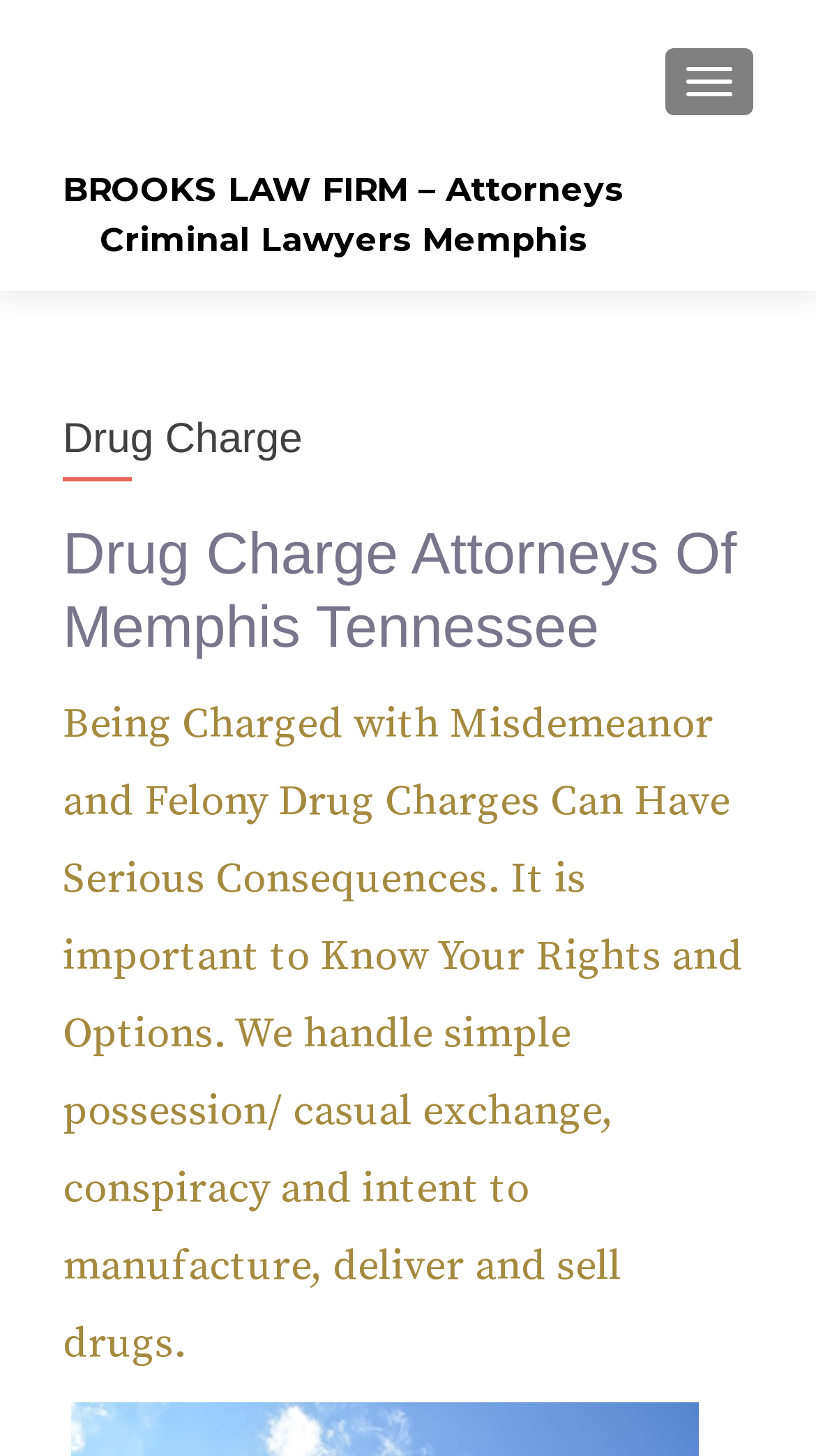Analyze and describe the webpage in a detailed narrative.

The webpage is about Brooks Law Firm, a criminal defense attorney firm in Memphis, Tennessee, specializing in drug crime and drug charges. At the top right corner, there is a "MENU" button. Below it, the firm's name "BROOKS LAW FIRM – Attorneys" is displayed prominently as a heading, which is also a clickable link. 

To the right of the firm's name, the text "Criminal Lawyers Memphis" is written in a smaller font. Below this text, there are three headings that describe the firm's expertise in drug charges. The first heading is "Drug Charge", followed by "Drug Charge Attorneys Of Memphis Tennessee". The third and longest heading explains the consequences of being charged with drug crimes and the importance of knowing one's rights and options. It also mentions the types of drug charges the firm handles, including simple possession, conspiracy, and intent to manufacture, deliver, and sell drugs.